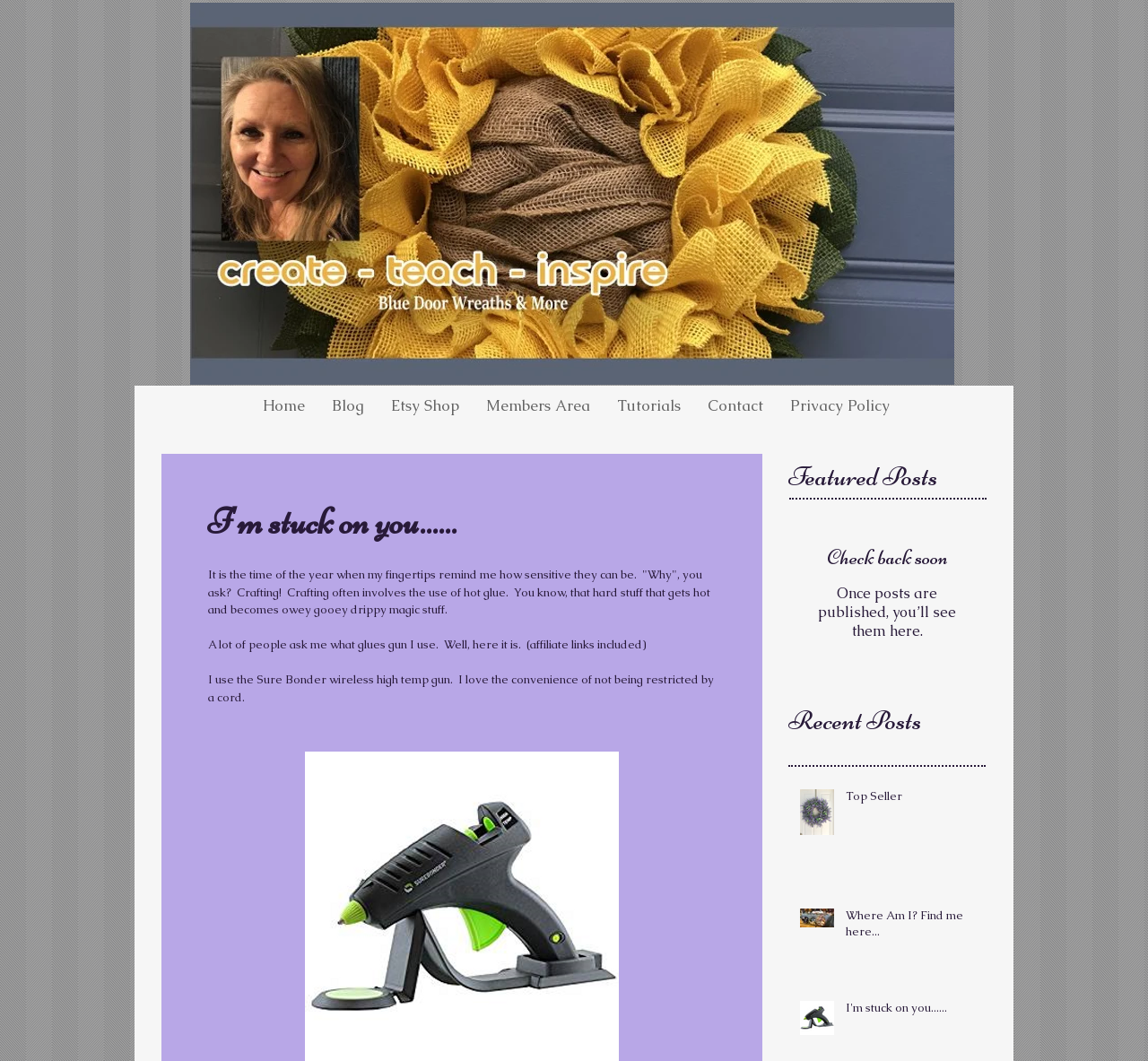Identify the bounding box coordinates for the element you need to click to achieve the following task: "read the blog". Provide the bounding box coordinates as four float numbers between 0 and 1, in the form [left, top, right, bottom].

[0.277, 0.37, 0.329, 0.395]